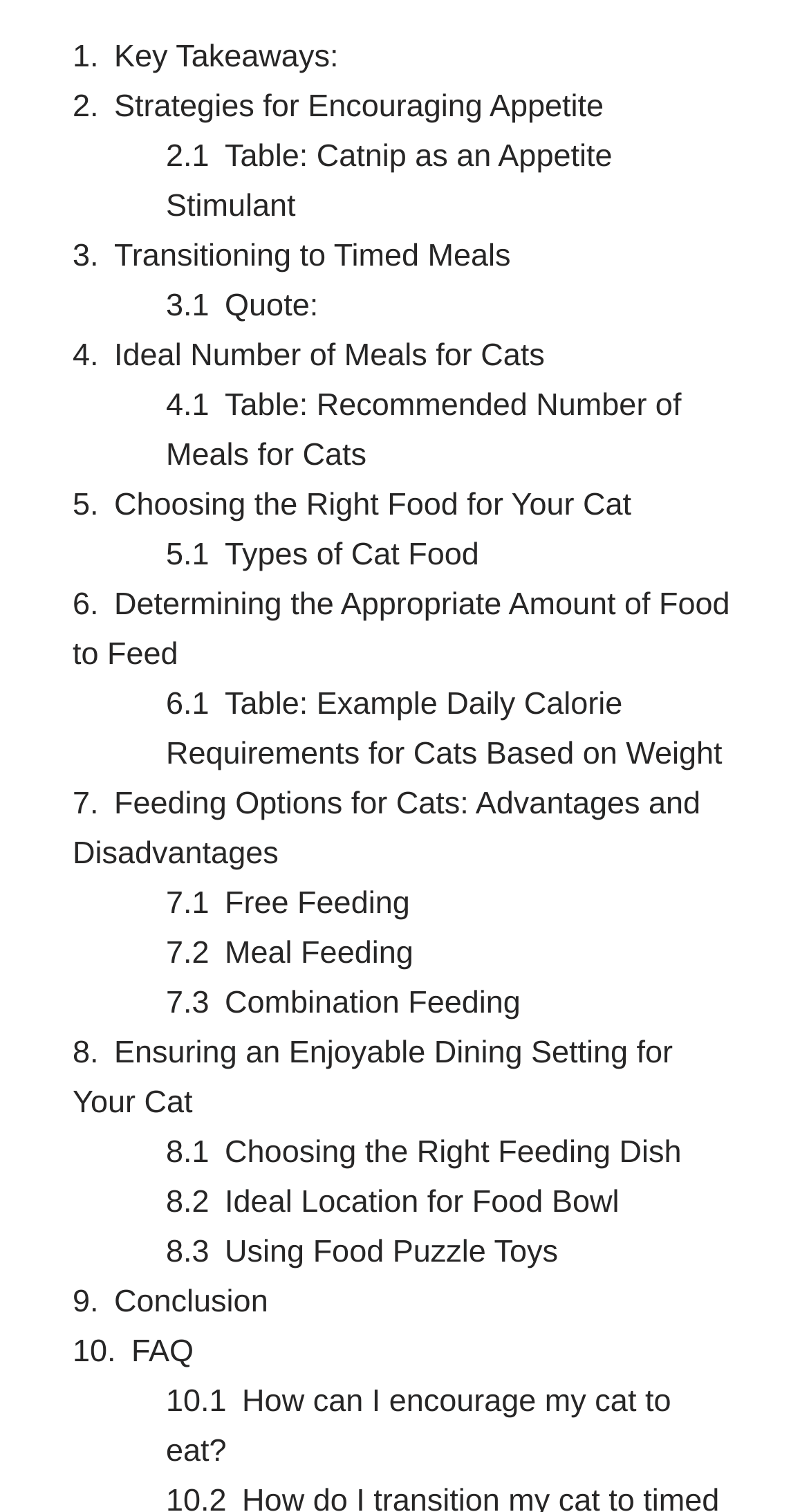Answer this question in one word or a short phrase: What is the purpose of using food puzzle toys?

To create an enjoyable dining setting